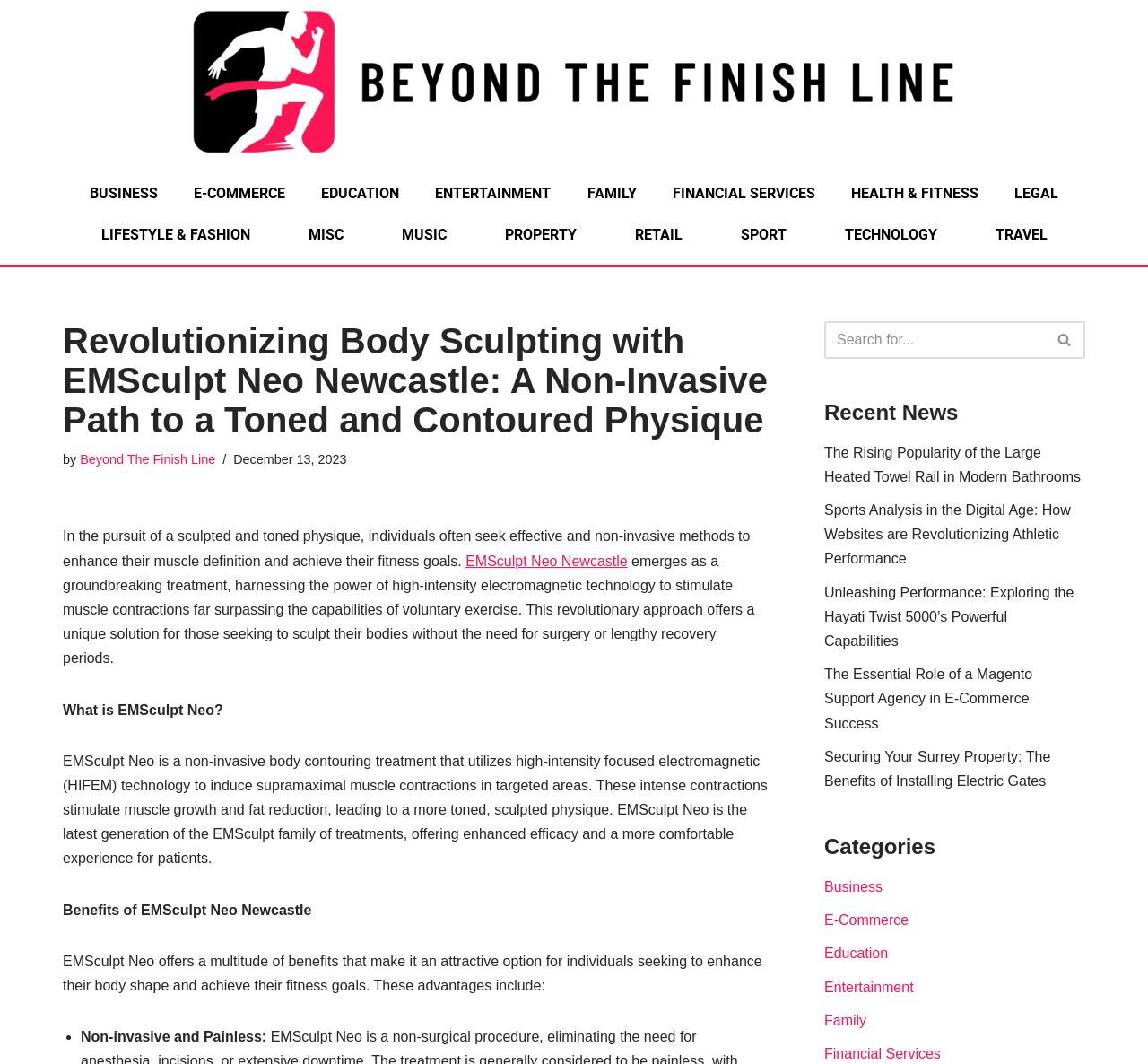Find the bounding box coordinates of the element's region that should be clicked in order to follow the given instruction: "Read the article 'The Rising Popularity of the Large Heated Towel Rail in Modern Bathrooms'". The coordinates should consist of four float numbers between 0 and 1, i.e., [left, top, right, bottom].

[0.718, 0.418, 0.941, 0.455]